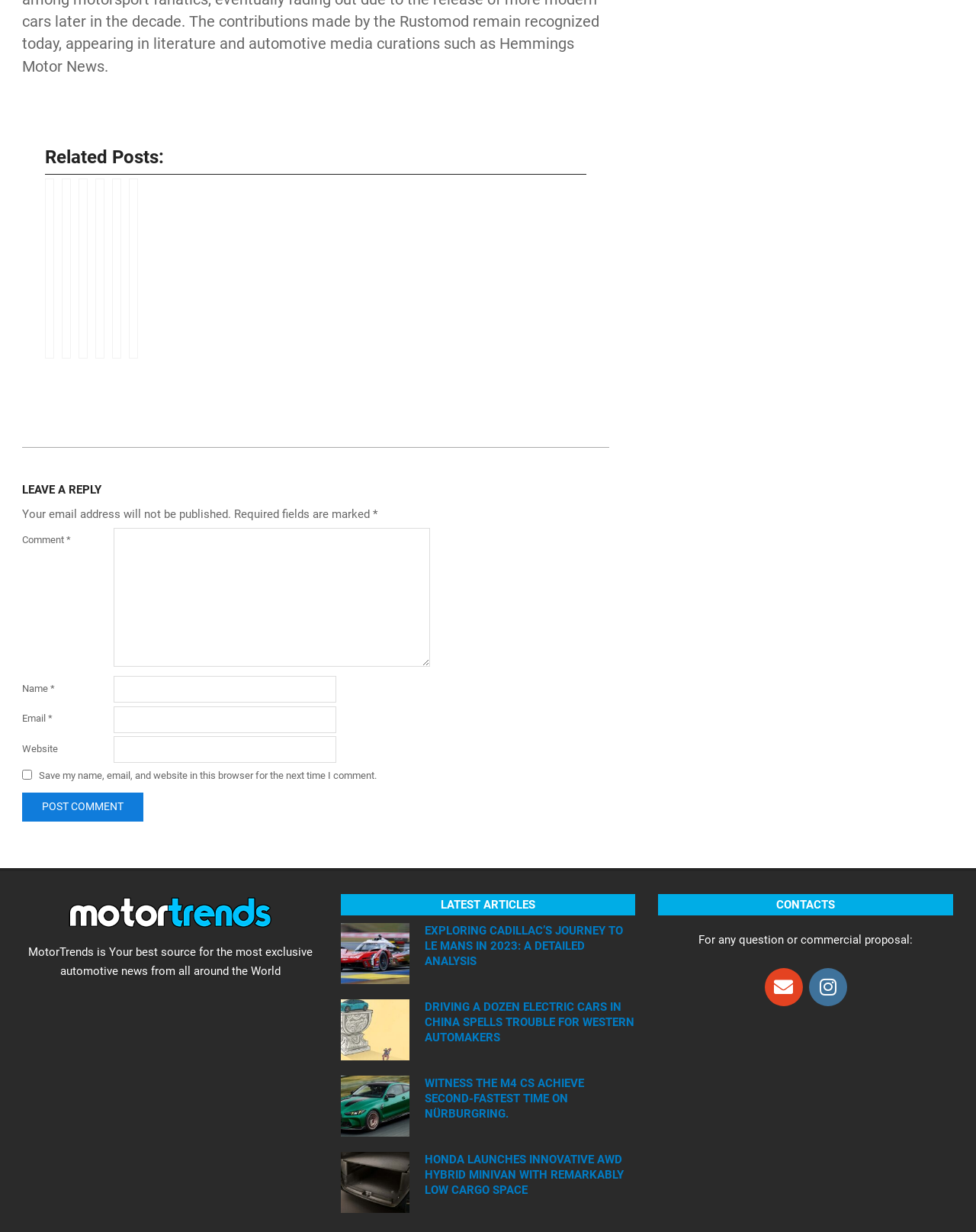Please find and report the bounding box coordinates of the element to click in order to perform the following action: "Leave a reply". The coordinates should be expressed as four float numbers between 0 and 1, in the format [left, top, right, bottom].

[0.023, 0.392, 0.624, 0.404]